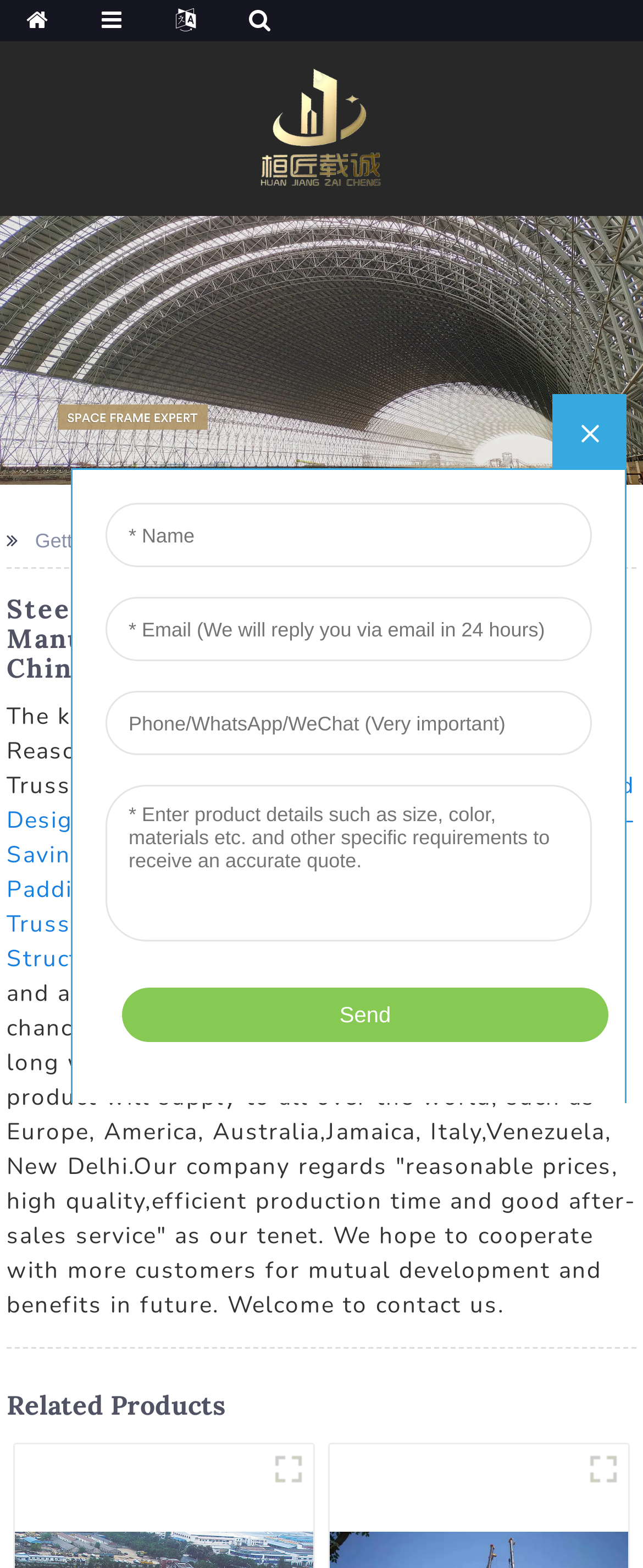Answer in one word or a short phrase: 
What type of structure is the company manufacturing?

Steel Truss Airport Hangar Roof System